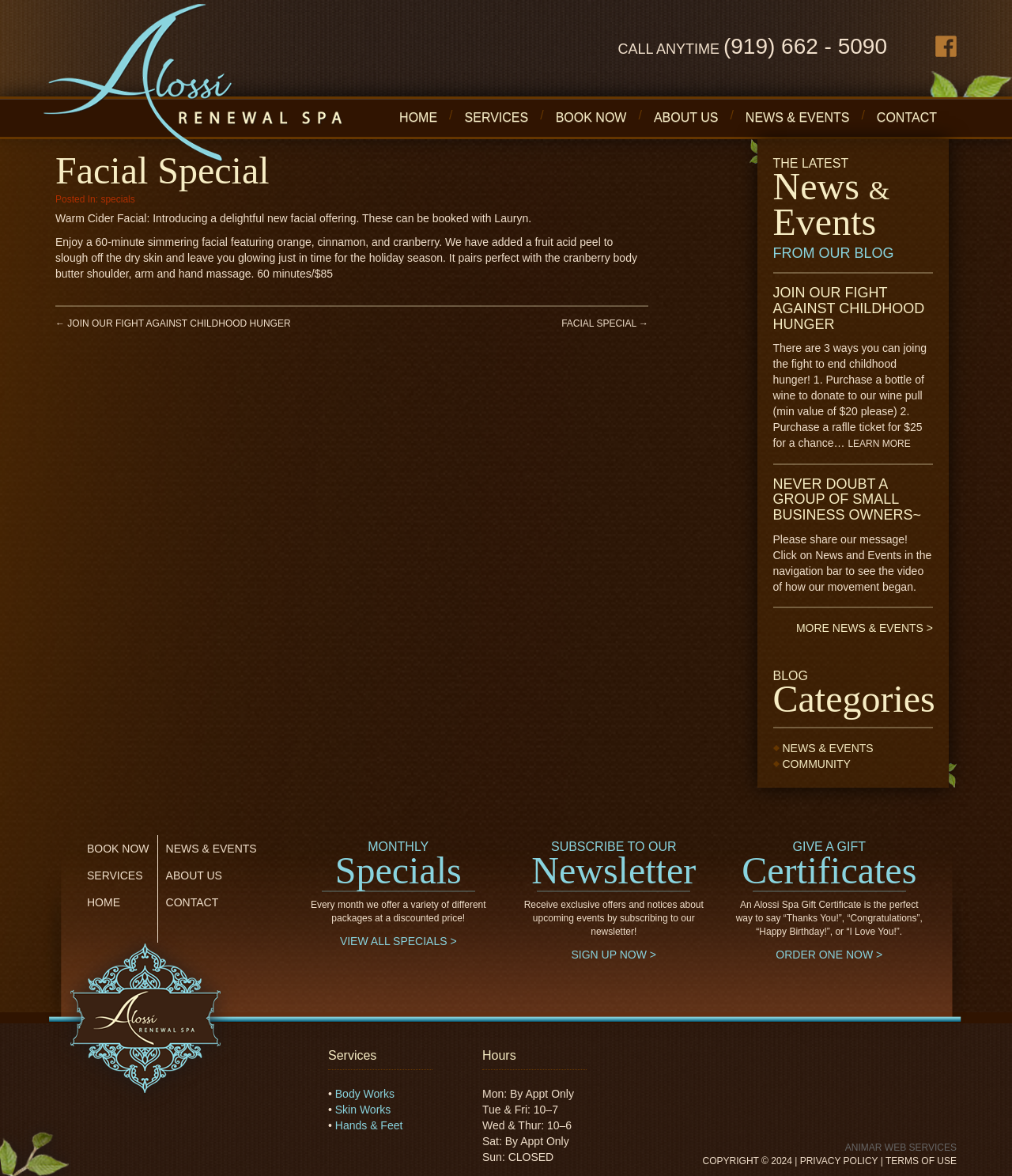Find the bounding box coordinates of the clickable area that will achieve the following instruction: "Sign up for the newsletter".

[0.564, 0.807, 0.648, 0.817]